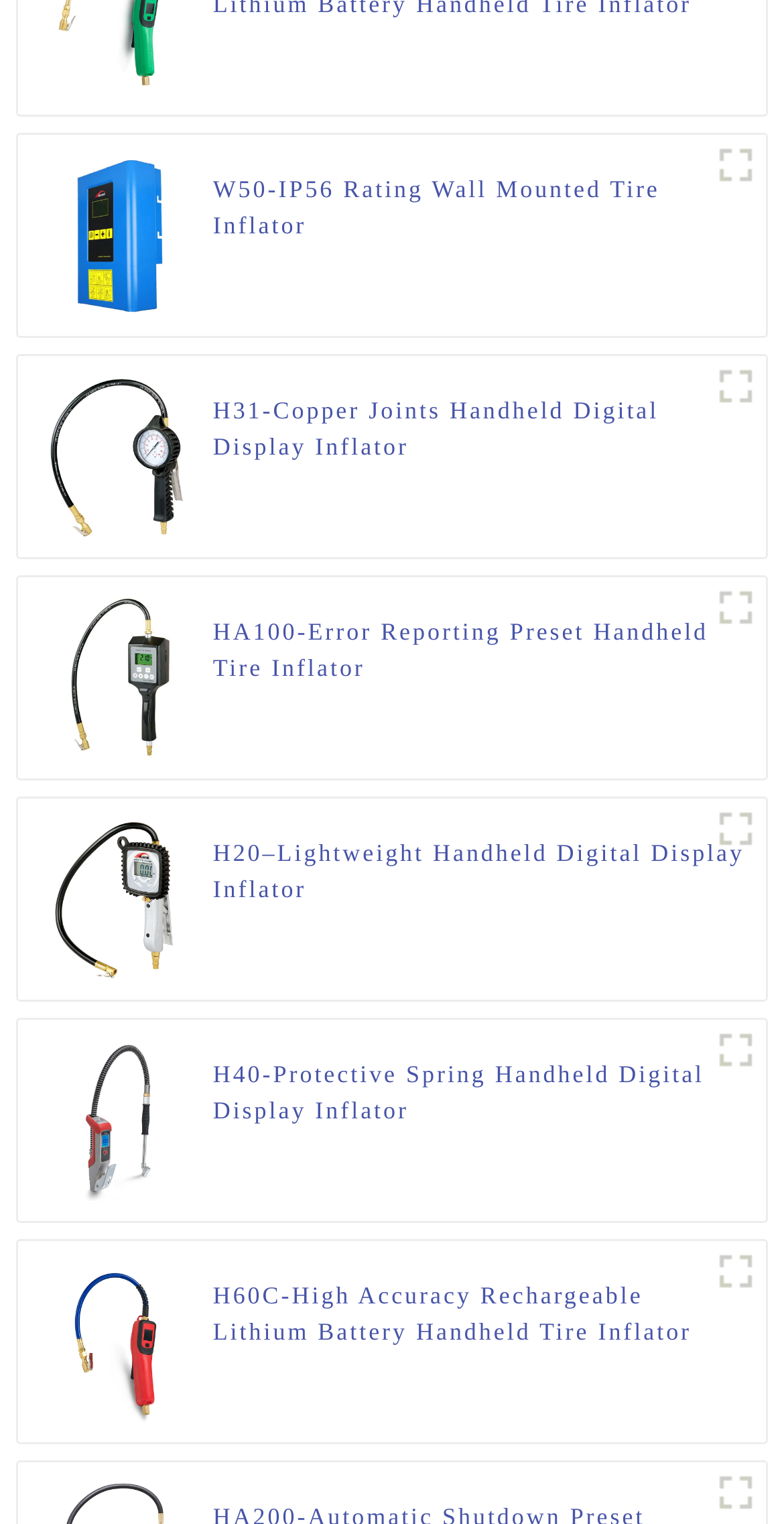Predict the bounding box coordinates of the UI element that matches this description: "title="H31-1"". The coordinates should be in the format [left, top, right, bottom] with each value between 0 and 1.

[0.9, 0.233, 0.977, 0.273]